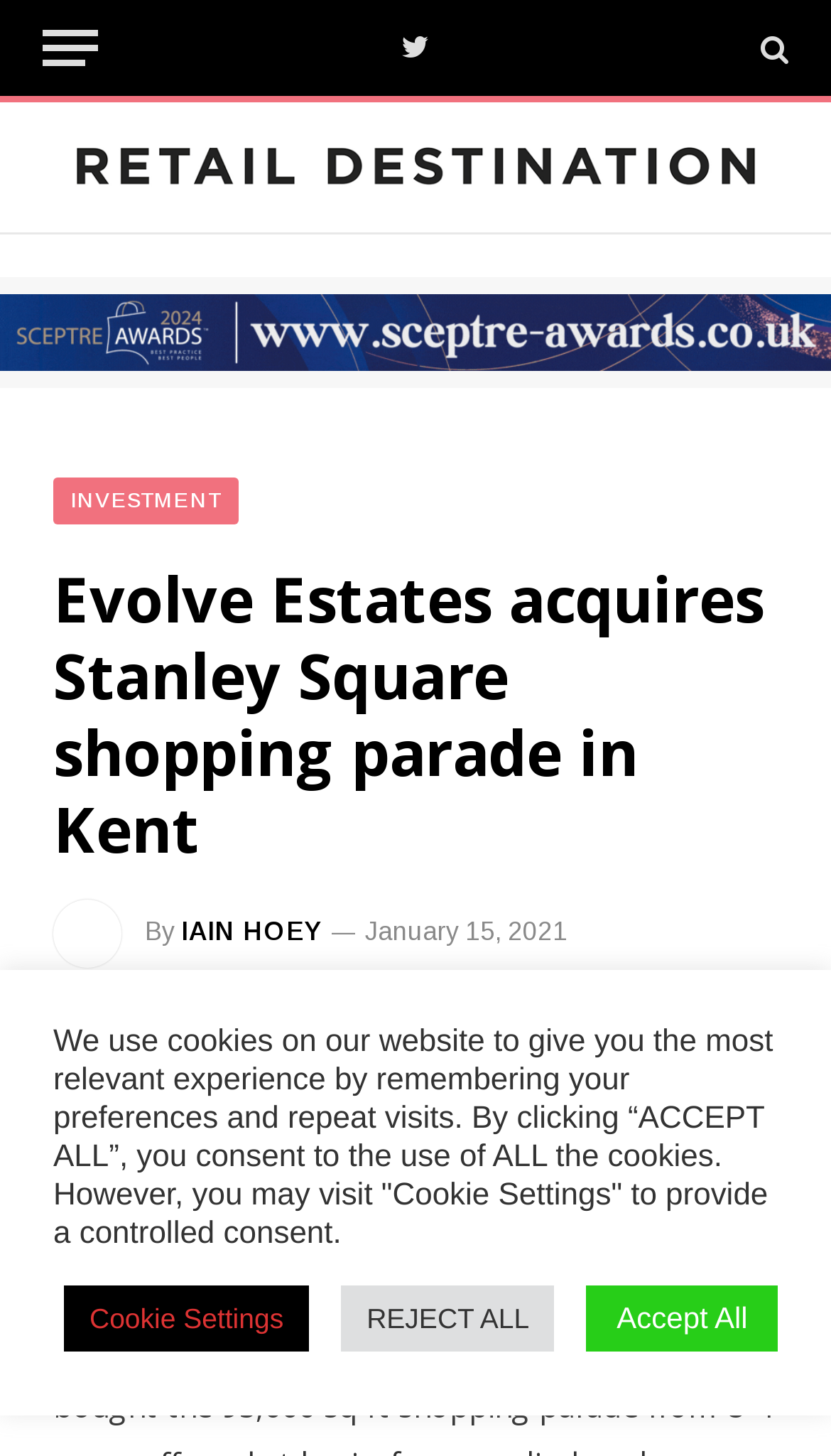Please specify the bounding box coordinates of the clickable region necessary for completing the following instruction: "Visit Twitter page". The coordinates must consist of four float numbers between 0 and 1, i.e., [left, top, right, bottom].

[0.471, 0.0, 0.529, 0.066]